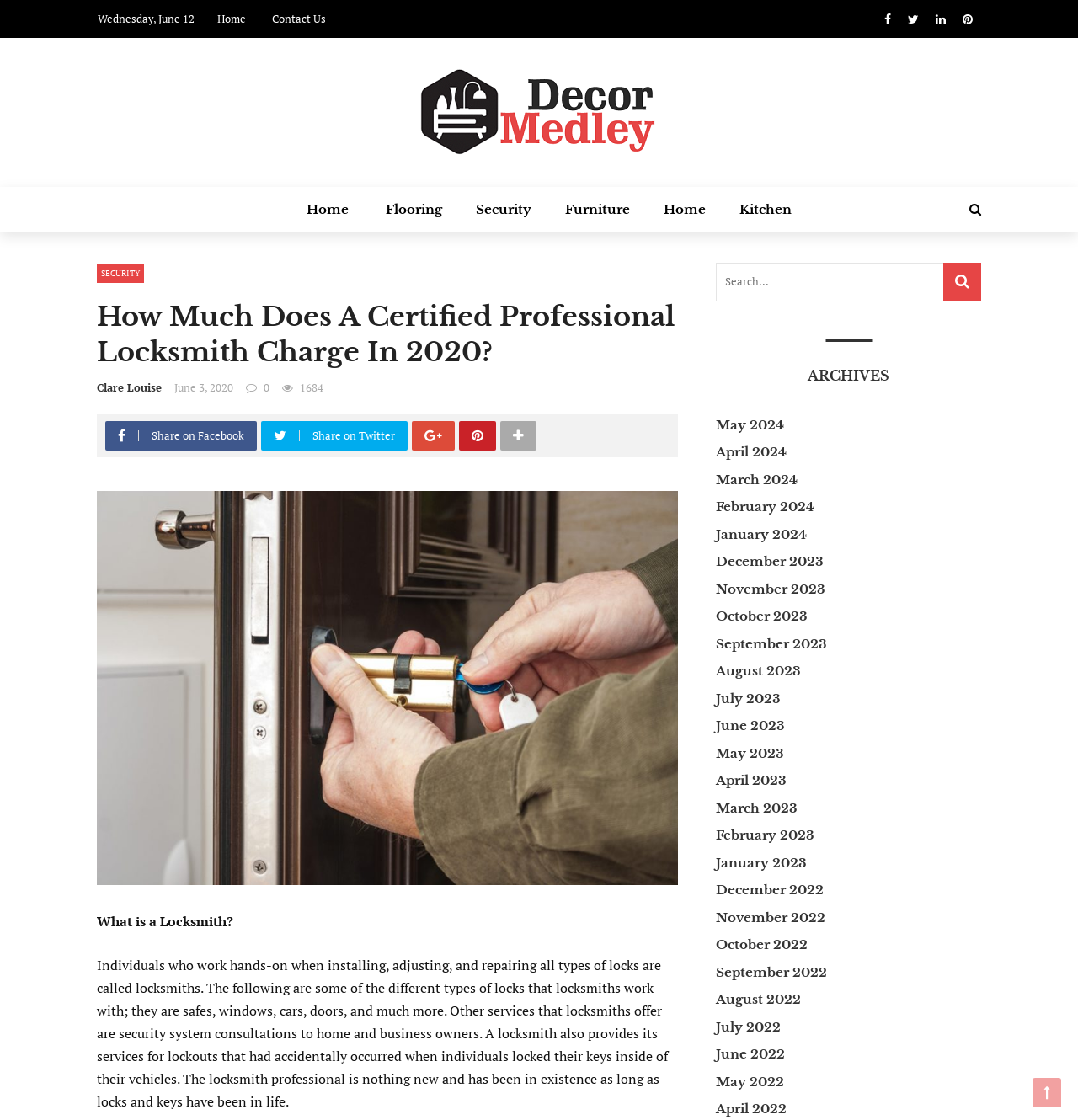How many social media sharing options are available?
Using the picture, provide a one-word or short phrase answer.

4